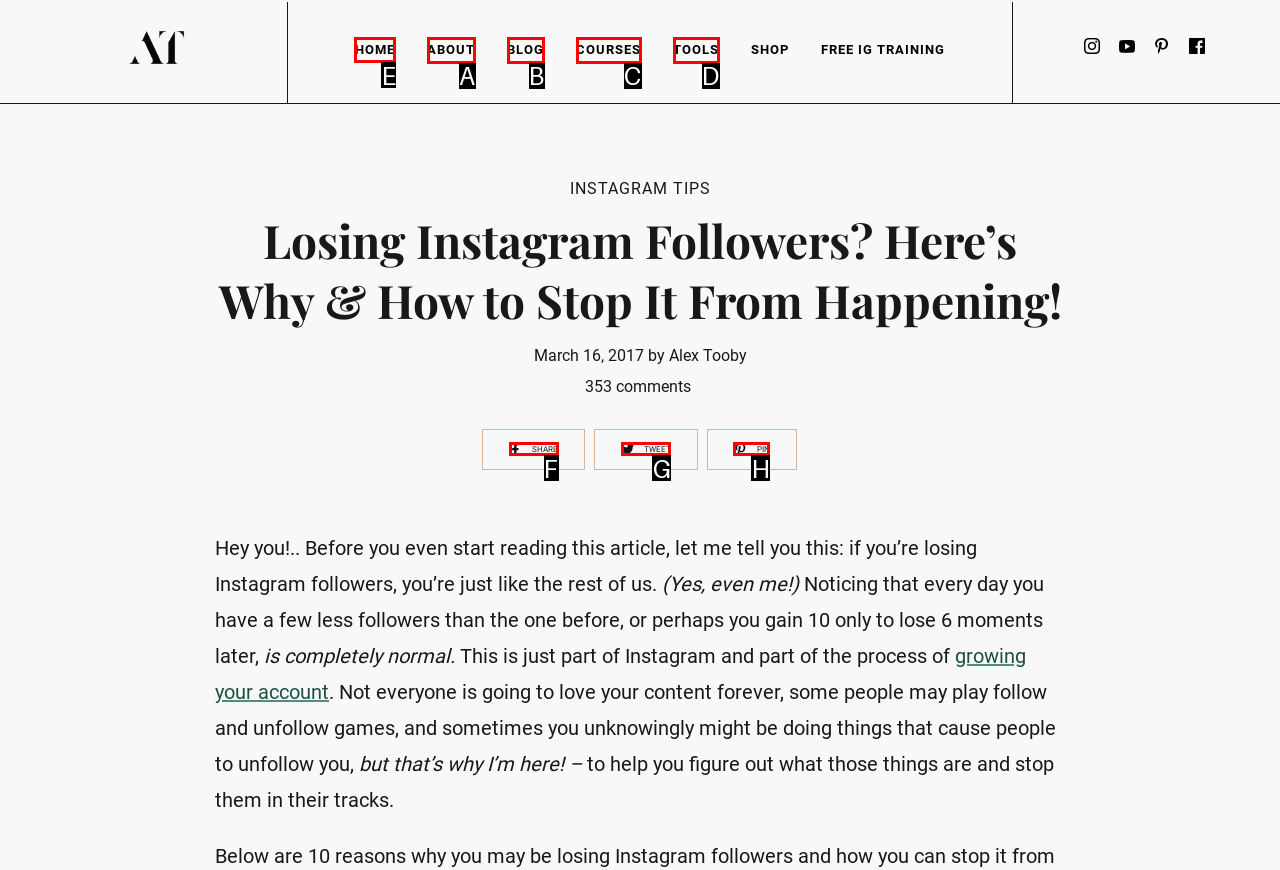Which HTML element should be clicked to complete the task: Click the 'HOME' link? Answer with the letter of the corresponding option.

E